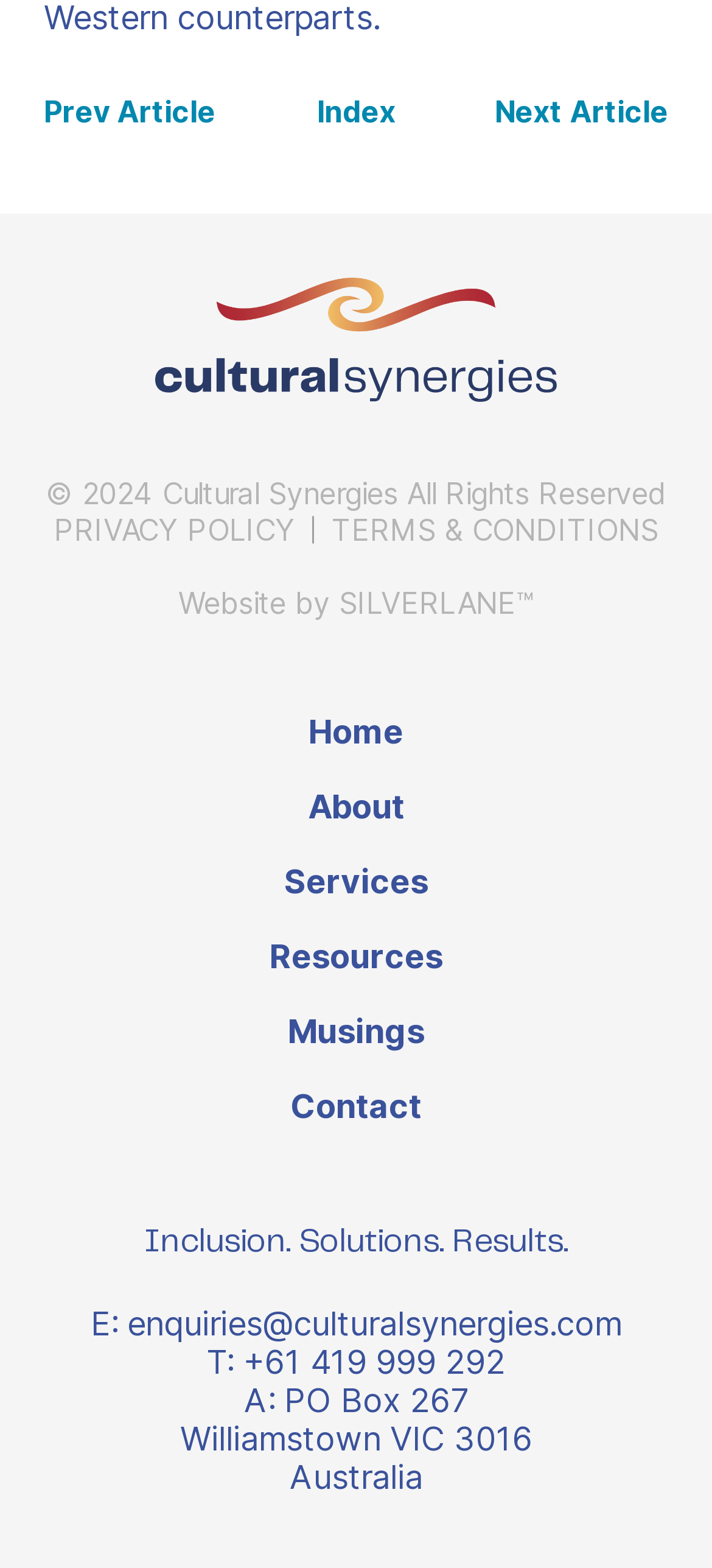Provide a one-word or short-phrase response to the question:
What is the postcode of the company's address?

3016